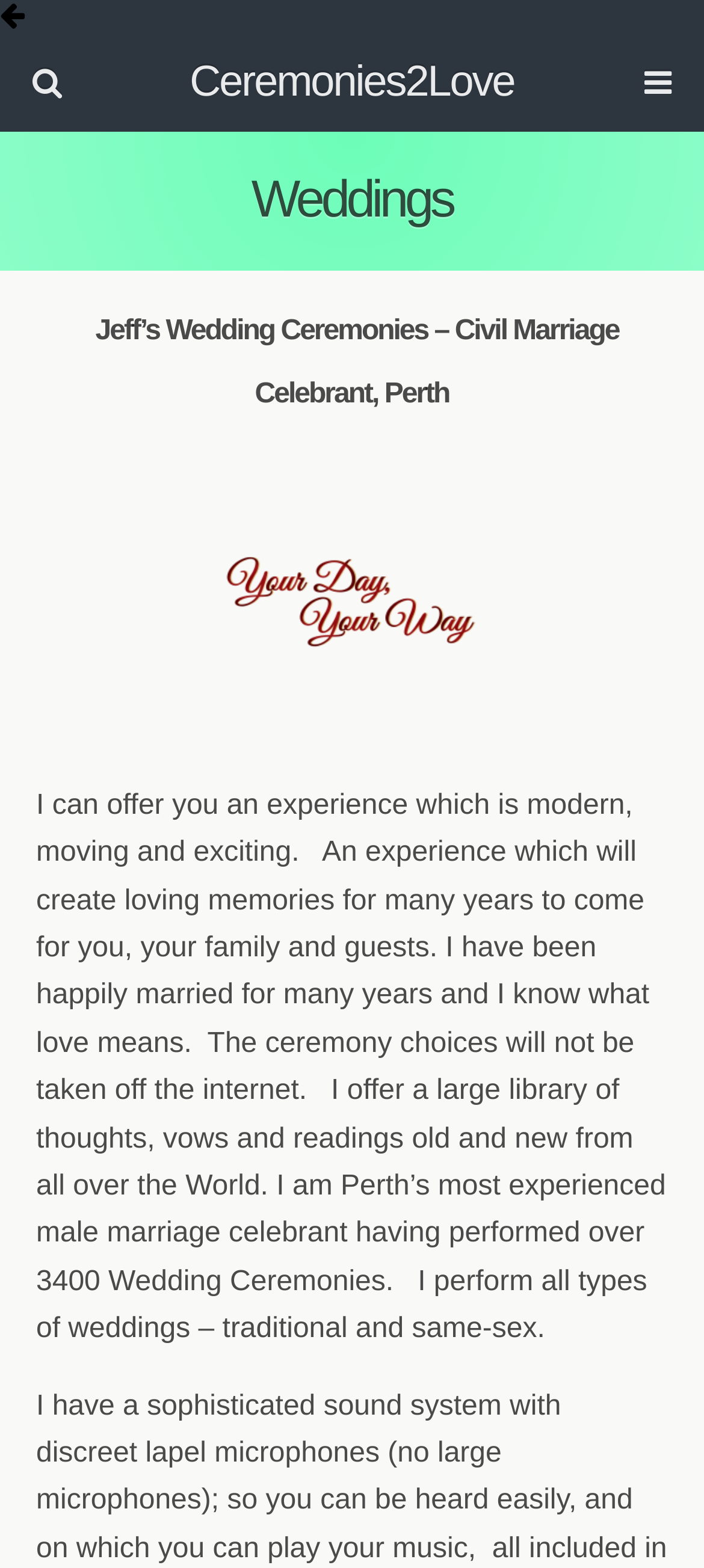What type of weddings does the celebrant perform?
Please craft a detailed and exhaustive response to the question.

The celebrant performs all types of weddings, including traditional and same-sex weddings, as mentioned in the text 'I perform all types of weddings – traditional and same-sex.'